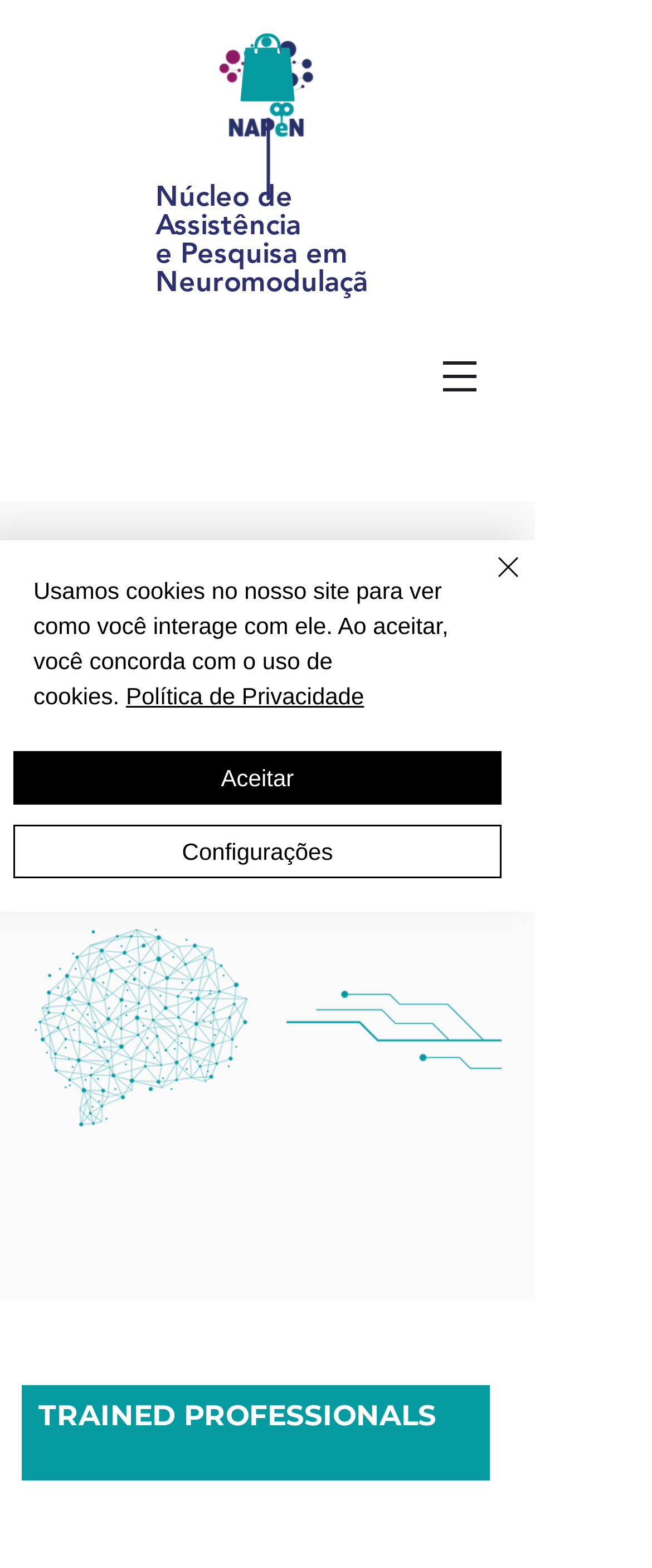Describe all the visual and textual components of the webpage comprehensively.

The webpage is about REDE NAPeN, a organization focused on neuromodulation. At the top left, there is a logo image of NAPeN. Below the logo, there is a heading that reads "Núcleo de Assistência e Pesquisa em Neuromodulação". 

To the right of the logo, there is a navigation menu labeled "Site" with a button that has a popup menu. The navigation menu is positioned near the top of the page.

Below the navigation menu, there is a link with an image, and to the left of this link, there is a region labeled "Quem Somos" (Who We Are). Within this region, there is a heading that reads "QUEM SOMOS" and a paragraph of text that describes the organization, stating that it was founded in 2018 and is composed of groups and individuals dedicated to assistance, teaching, research, and innovation in the field of neuromodulation. Below the text, there is an image labeled "home_edited.png".

Further down the page, there is another region labeled "Profissionais Formados" (Trained Professionals) with a heading that reads "TRAINED PROFESSIONALS".

At the bottom of the page, there is an alert message that informs users about the use of cookies on the site. The alert message includes a link to the "Política de Privacidade" (Privacy Policy) and three buttons: "Aceitar" (Accept), "Configurações" (Settings), and "Close". The "Close" button has an image of a close icon.